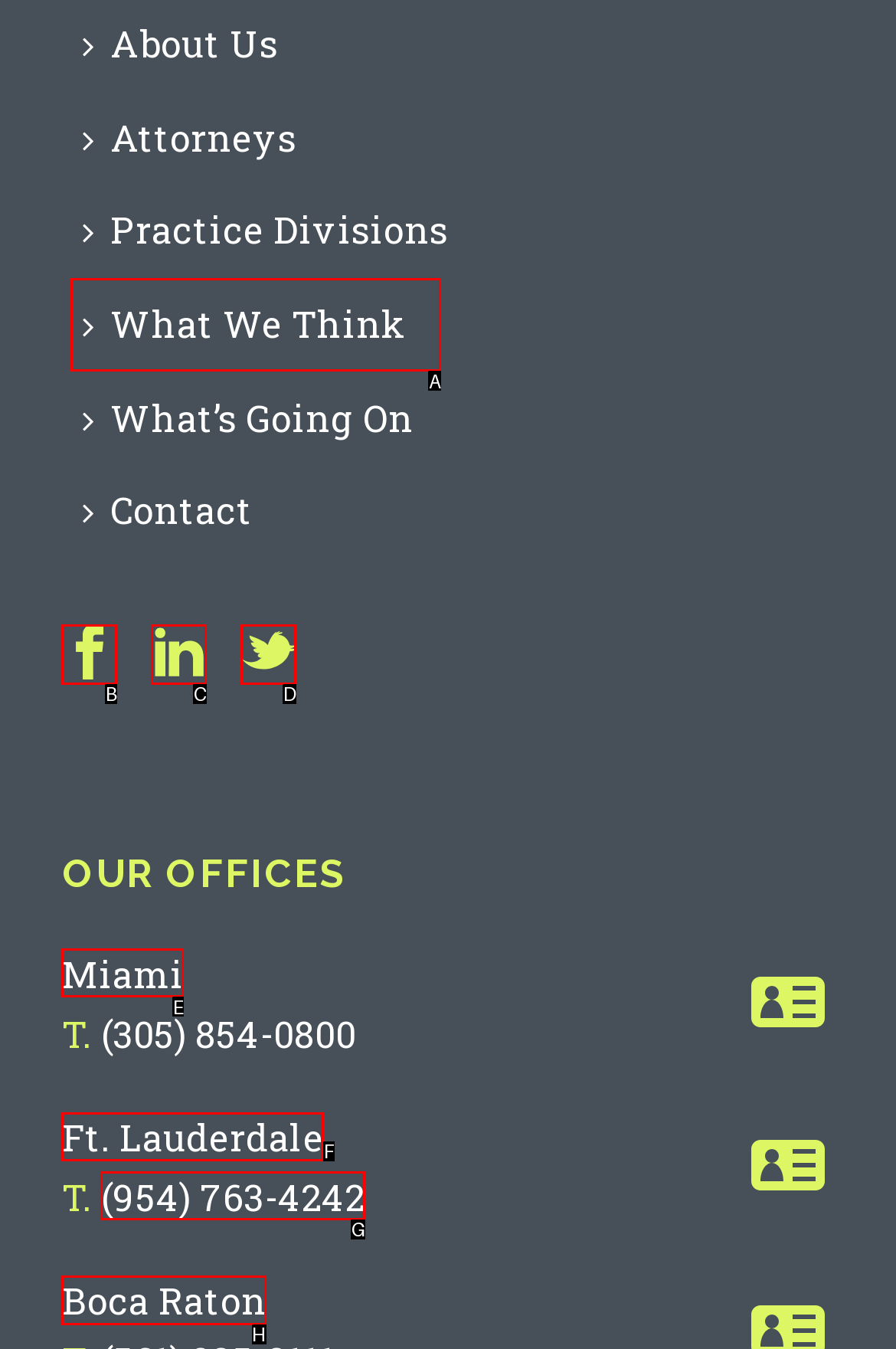Provide the letter of the HTML element that you need to click on to perform the task: Visit Boca Raton office page.
Answer with the letter corresponding to the correct option.

H